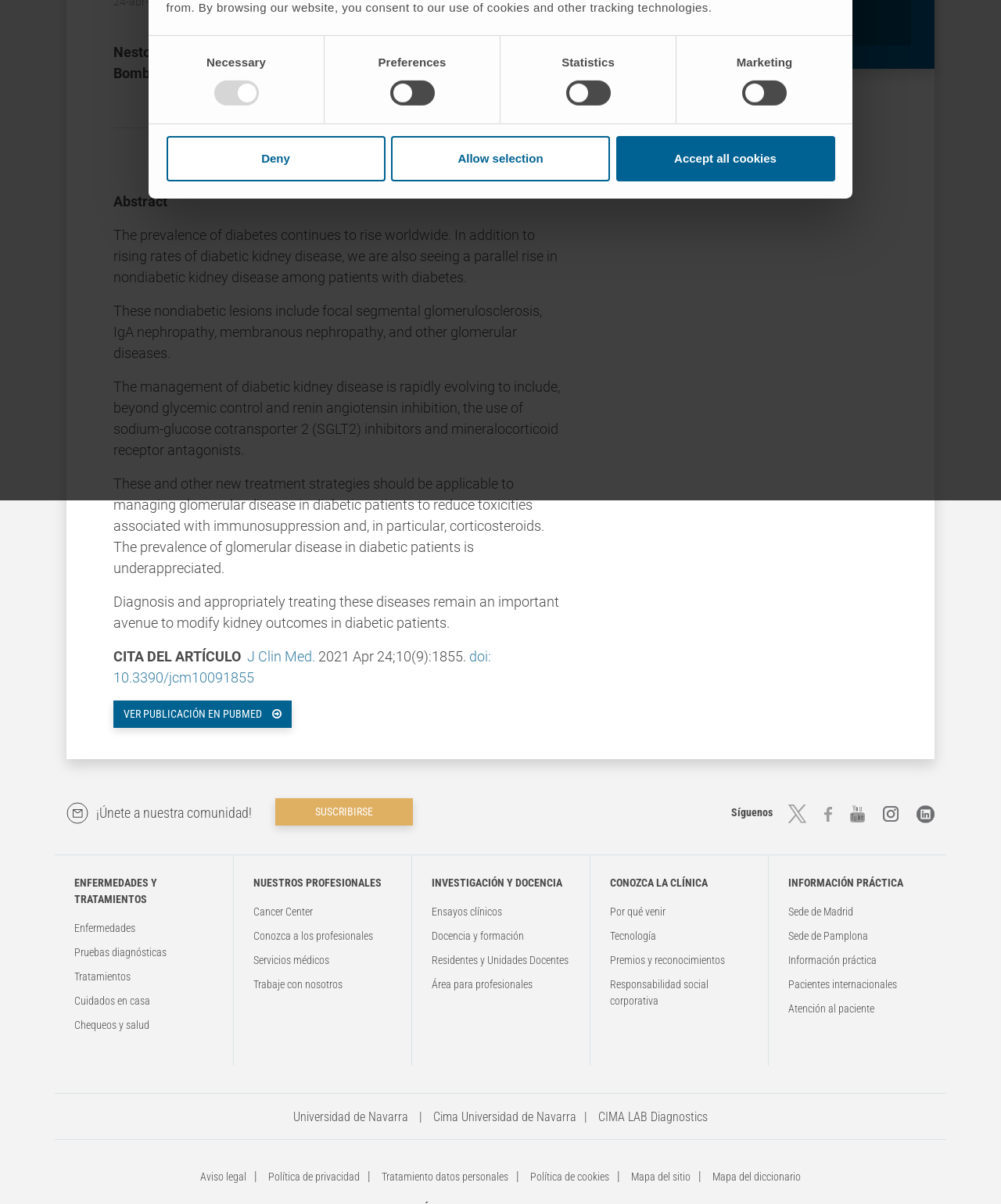Given the element description INFORMACIÓN PRÁCTICA, predict the bounding box coordinates for the UI element in the webpage screenshot. The format should be (top-left x, top-left y, bottom-right x, bottom-right y), and the values should be between 0 and 1.

[0.788, 0.728, 0.902, 0.738]